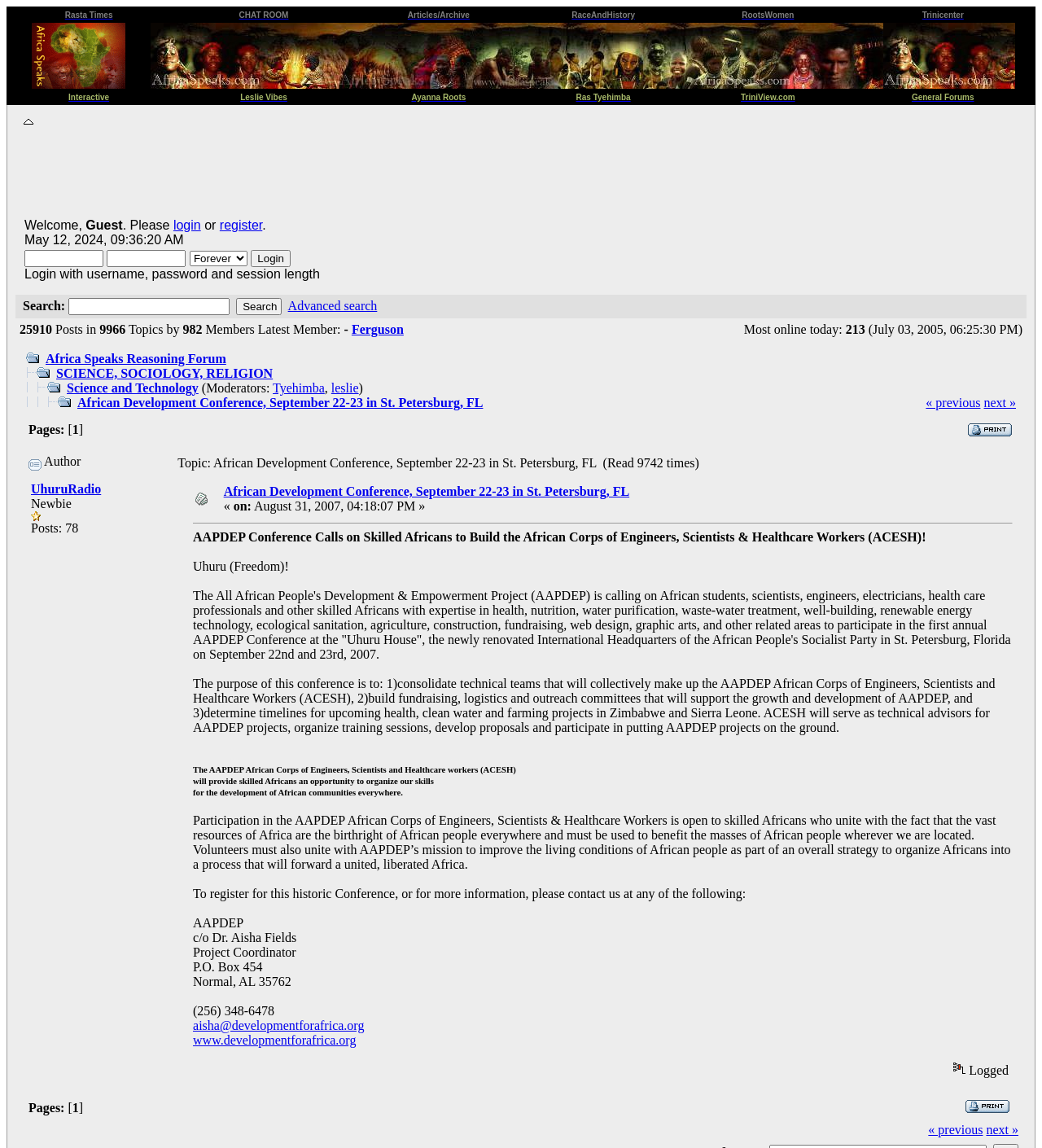Extract the bounding box coordinates of the UI element described by: "Rasta Times". The coordinates should include four float numbers ranging from 0 to 1, e.g., [left, top, right, bottom].

[0.062, 0.005, 0.108, 0.017]